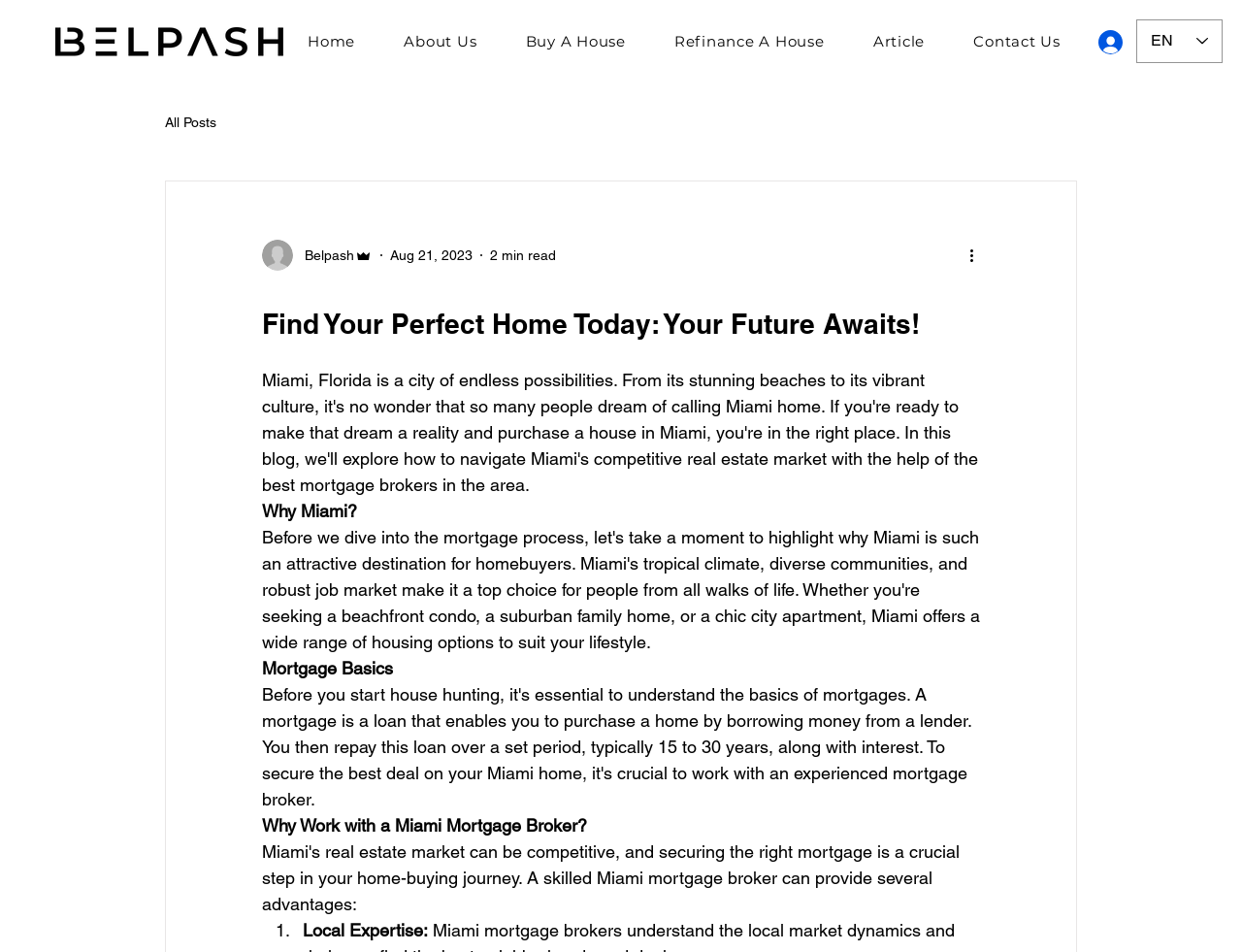Construct a comprehensive caption that outlines the webpage's structure and content.

The webpage is about finding a perfect home in Miami, Florida, and it appears to be a mortgage solutions website. At the top right corner, there is a language selector combobox with the option "EN" selected. Below it, there is a link to the website's homepage, accompanied by an image. 

A navigation menu is situated below, with links to various sections of the website, including "Home", "About Us", "Buy A House", "Refinance A House", "Article", and "Contact Us". To the right of the navigation menu, there is a "Log In" button with an image.

On the left side of the page, there is a section dedicated to a blog, with a link to "All Posts" and an article written by "Belpash Admin". The article has a writer's picture, a date "Aug 21, 2023", and a "2 min read" label. There is also a "More actions" button with an image.

The main content of the webpage is headed by a title "Find Your Perfect Home Today: Your Future Awaits!", followed by three sections: "Why Miami?", "Mortgage Basics", and "Why Work with a Miami Mortgage Broker?". The last section has a list with a marker "1." and a description "Local Expertise:".